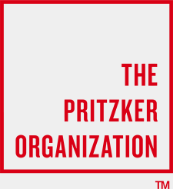What shape frames the logo?
Please elaborate on the answer to the question with detailed information.

The logo is framed within a white square, which reinforces its modern and professional aesthetic, indicating that the shape that frames the logo is a white square.